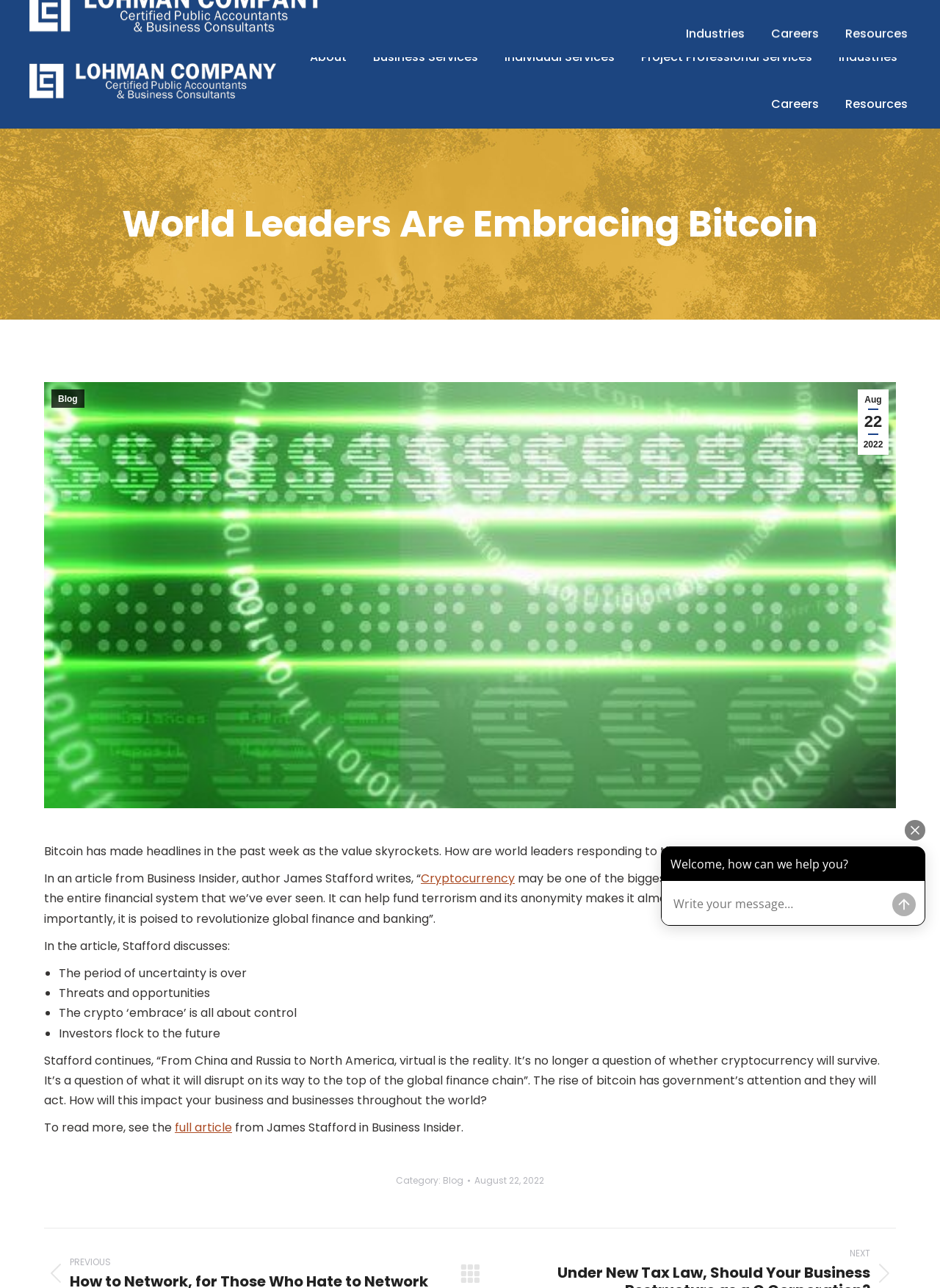Respond to the question below with a single word or phrase: What is the purpose of the 'Search' feature?

To search the website